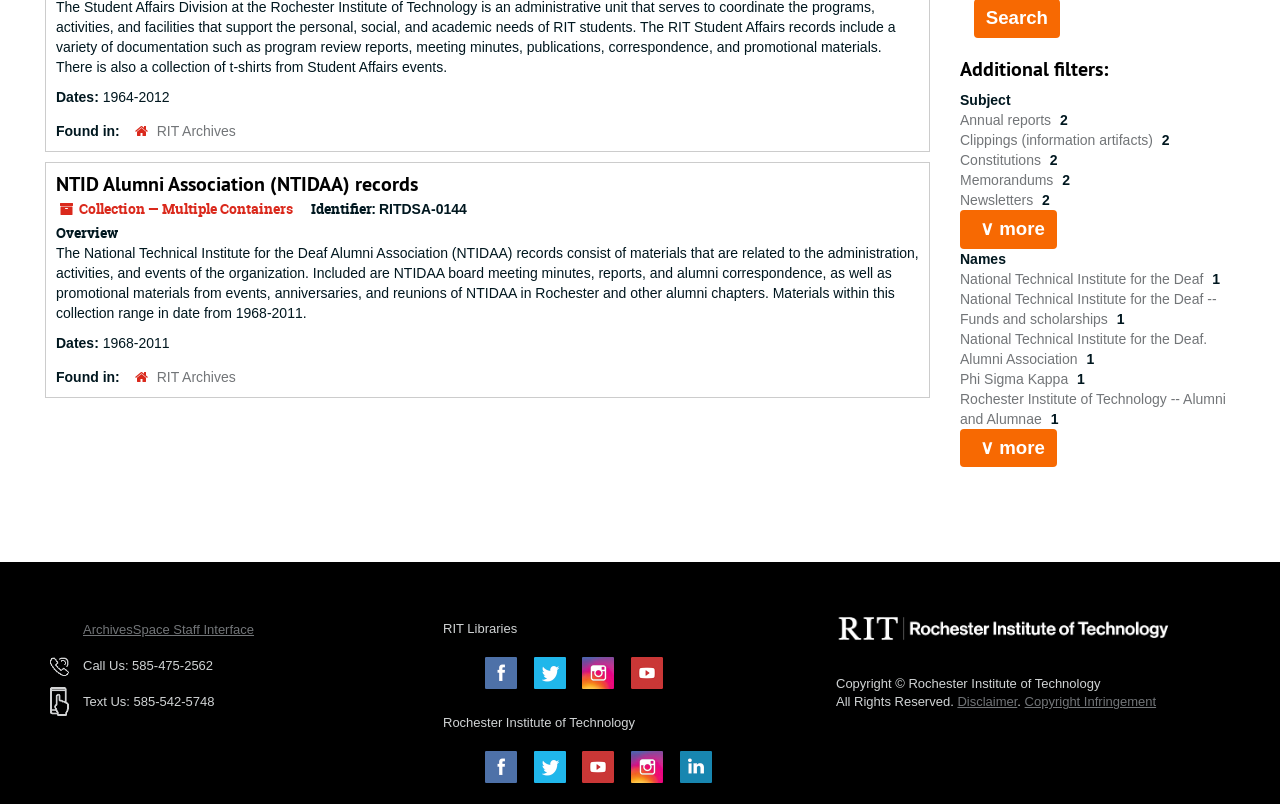Identify the bounding box for the given UI element using the description provided. Coordinates should be in the format (top-left x, top-left y, bottom-right x, bottom-right y) and must be between 0 and 1. Here is the description: Dabanga

None